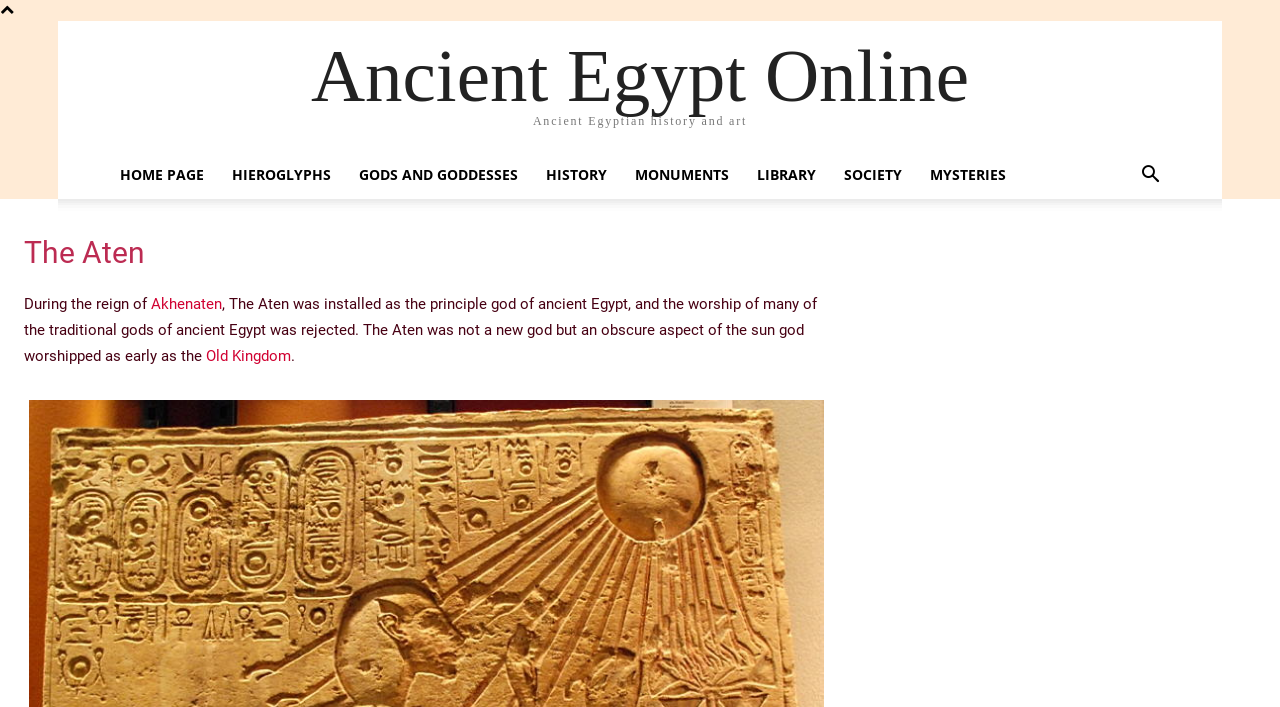Find the bounding box coordinates of the clickable region needed to perform the following instruction: "go to home page". The coordinates should be provided as four float numbers between 0 and 1, i.e., [left, top, right, bottom].

[0.083, 0.214, 0.17, 0.281]